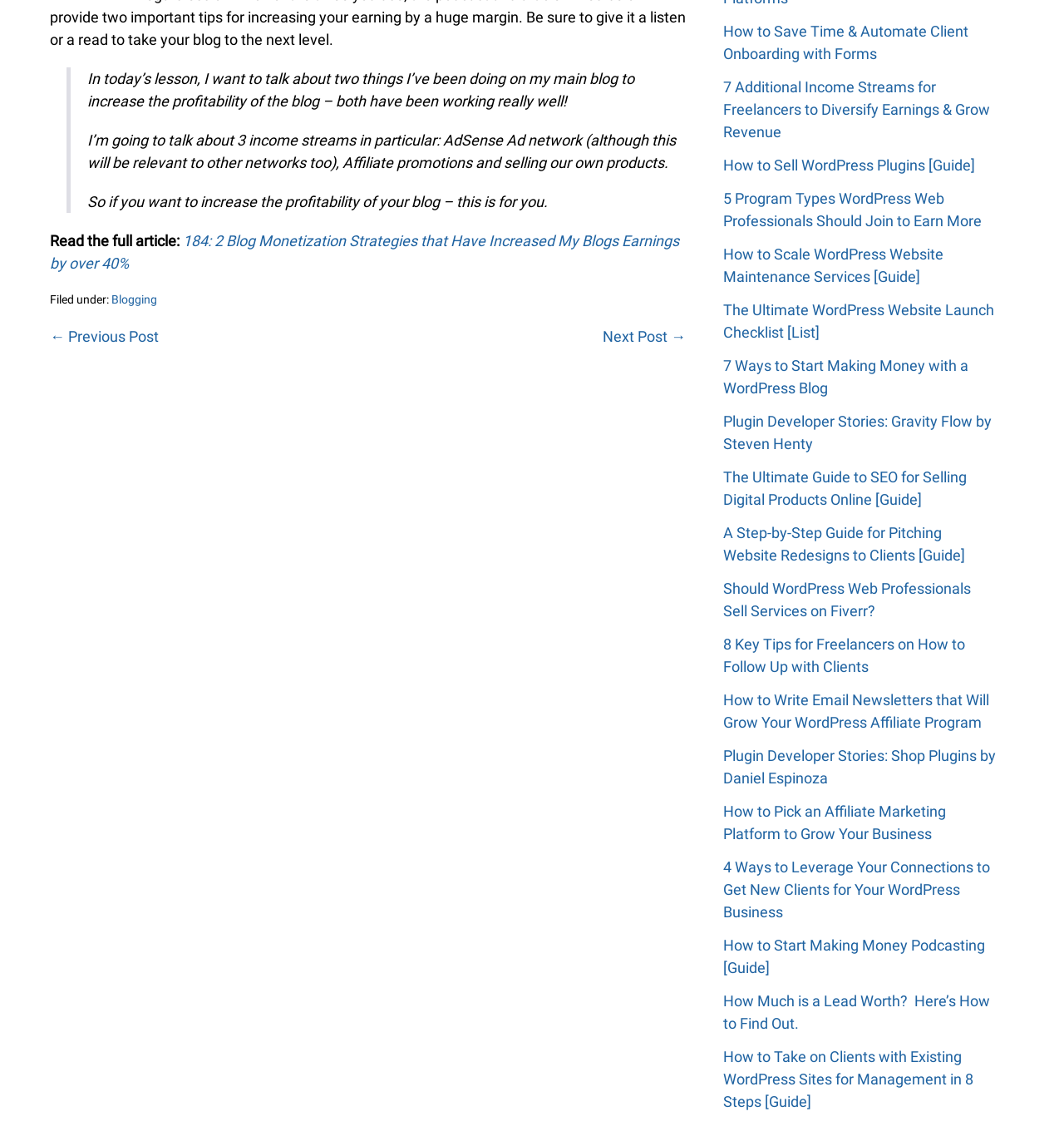Provide the bounding box coordinates of the HTML element this sentence describes: "Blogging". The bounding box coordinates consist of four float numbers between 0 and 1, i.e., [left, top, right, bottom].

[0.105, 0.256, 0.148, 0.268]